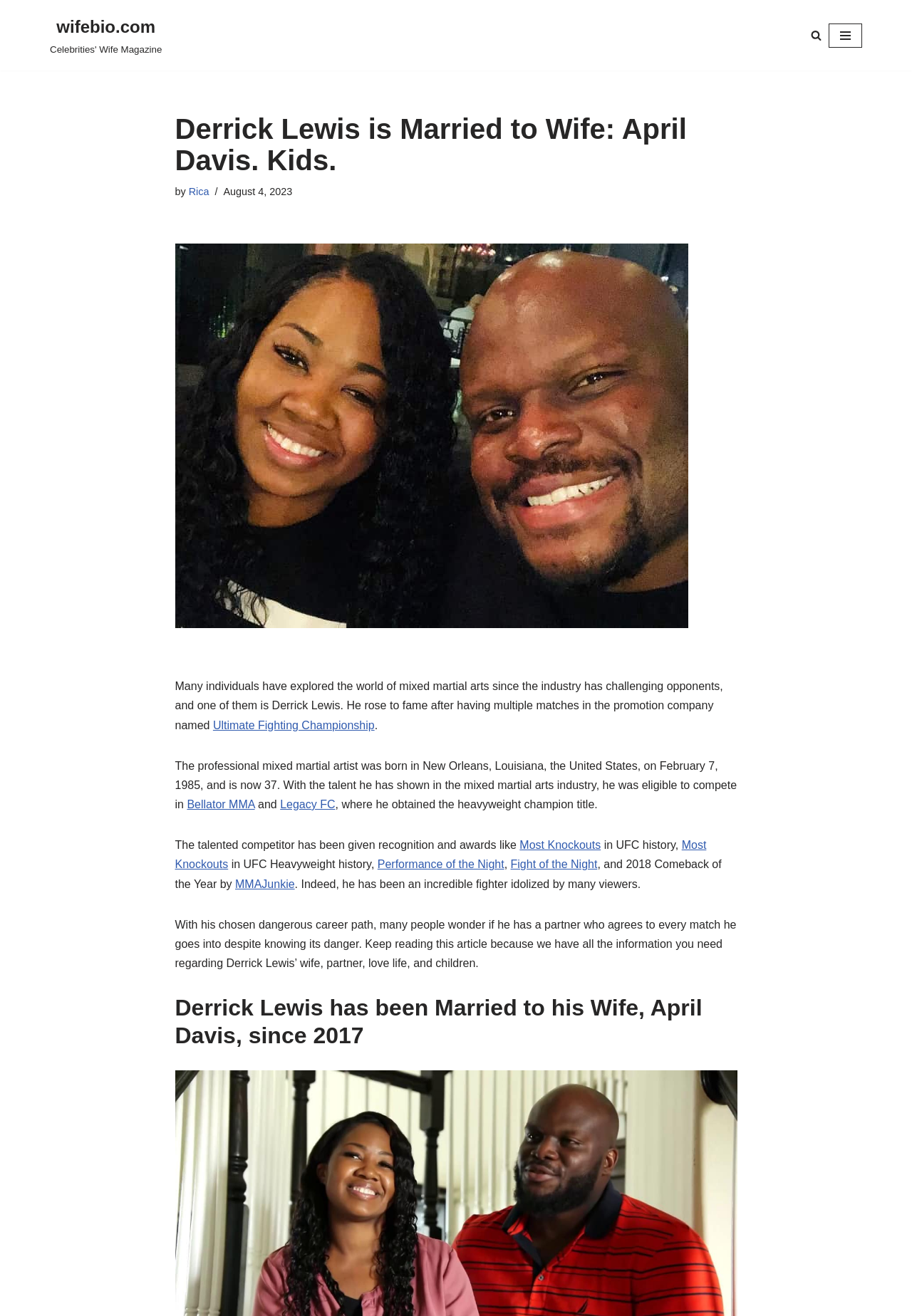Could you locate the bounding box coordinates for the section that should be clicked to accomplish this task: "Explore Derrick Lewis' achievements in Bellator MMA".

[0.205, 0.607, 0.279, 0.616]